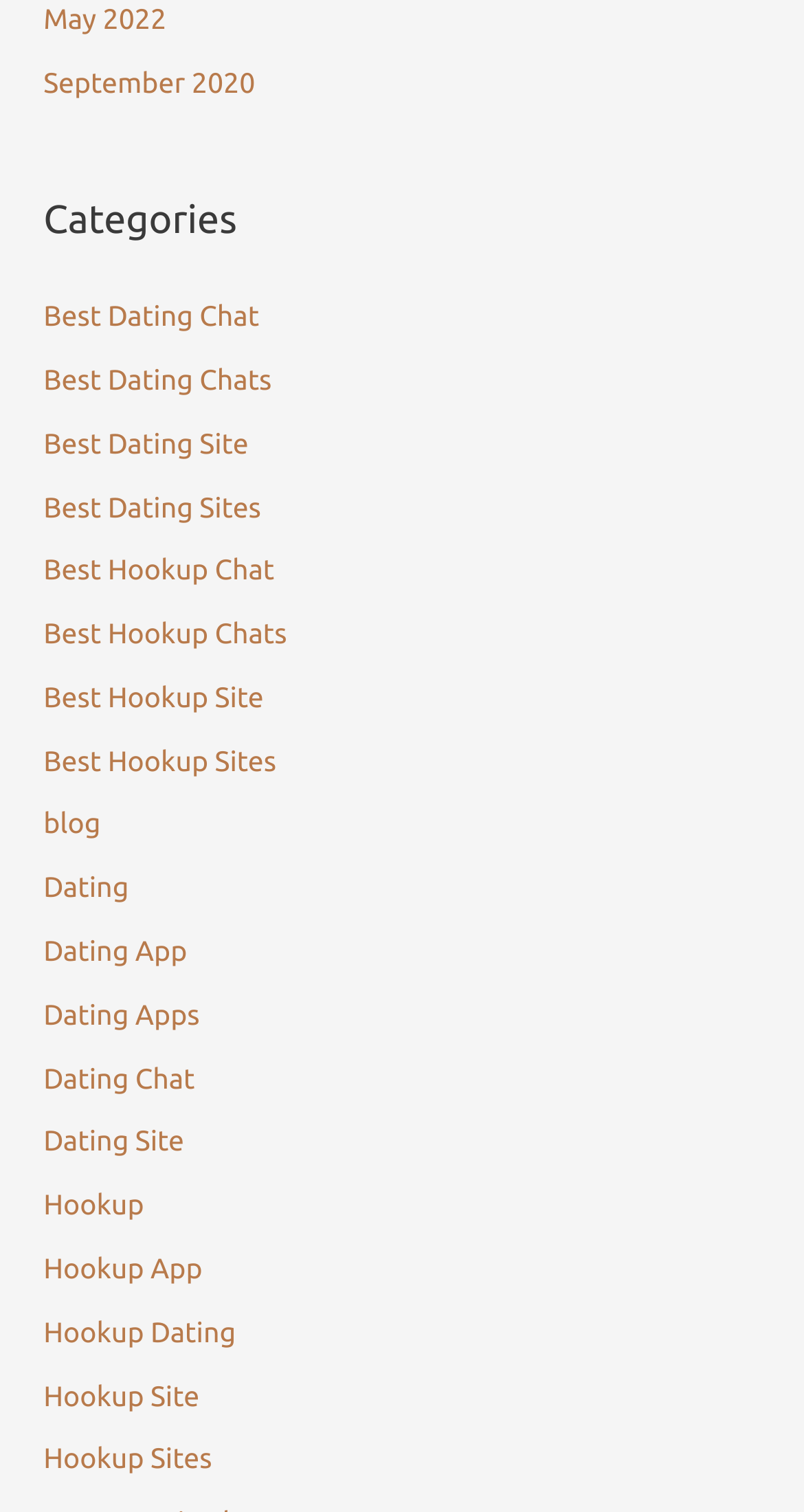Please specify the bounding box coordinates of the element that should be clicked to execute the given instruction: 'go to Best Dating Chat'. Ensure the coordinates are four float numbers between 0 and 1, expressed as [left, top, right, bottom].

[0.054, 0.198, 0.322, 0.22]